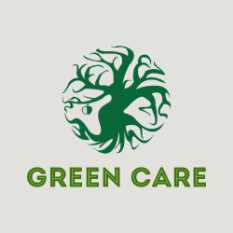What state does Green Care provide services in?
Look at the screenshot and respond with one word or a short phrase.

New Jersey